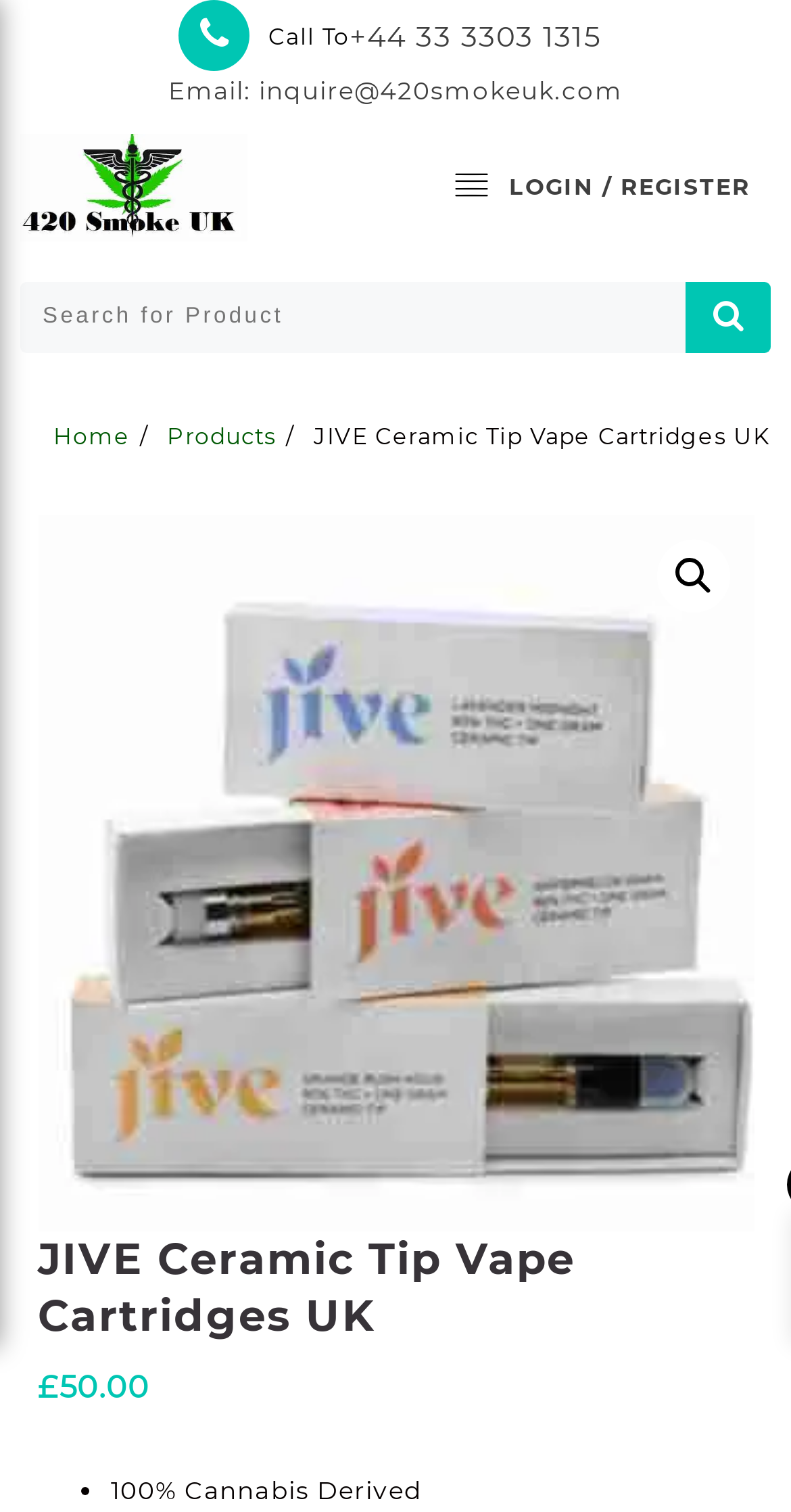What is the characteristic of the THC distillate?
Analyze the image and deliver a detailed answer to the question.

I found the characteristic by looking at the StaticText element with the text '100% Cannabis Derived' which is located in the product description section.